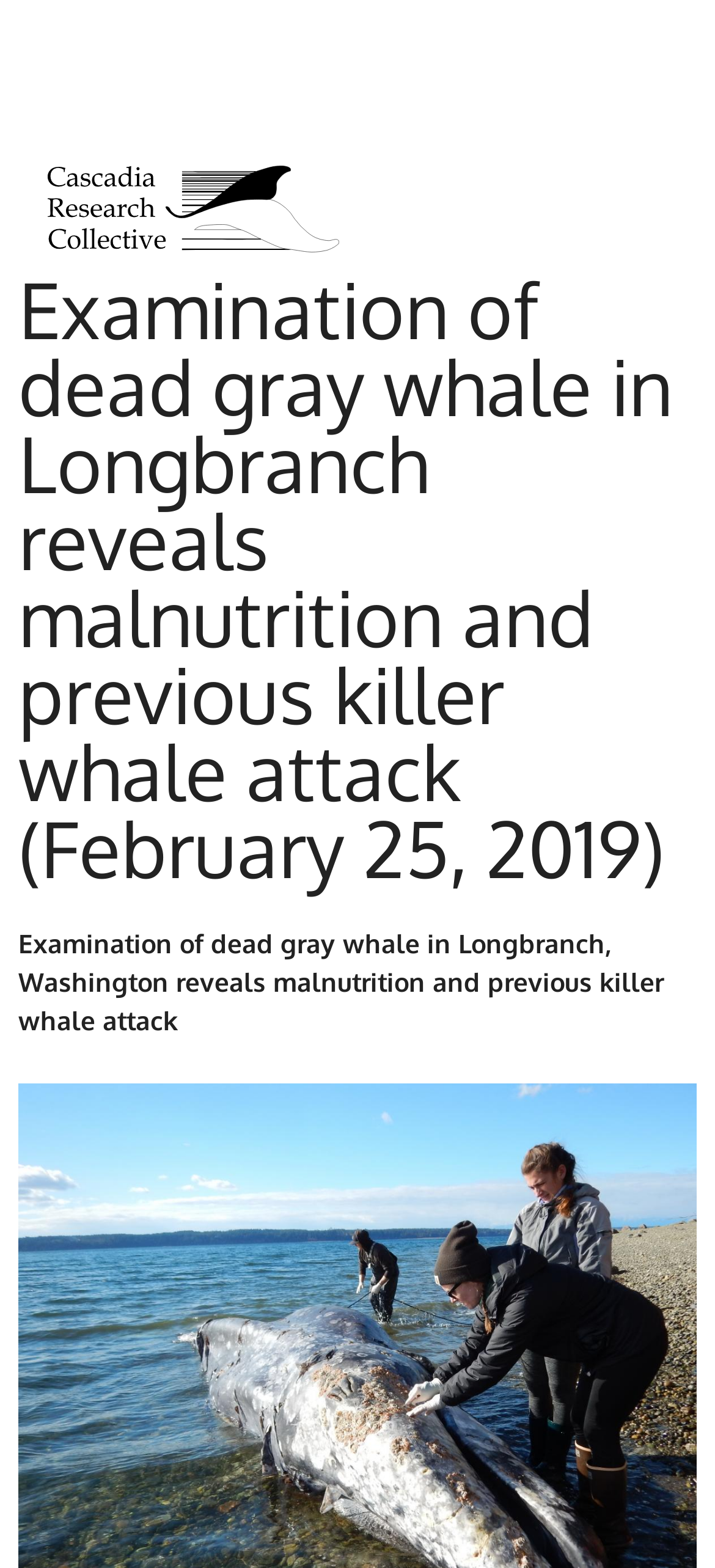Determine the main heading of the webpage and generate its text.

Examination of dead gray whale in Longbranch reveals malnutrition and previous killer whale attack (February 25, 2019)